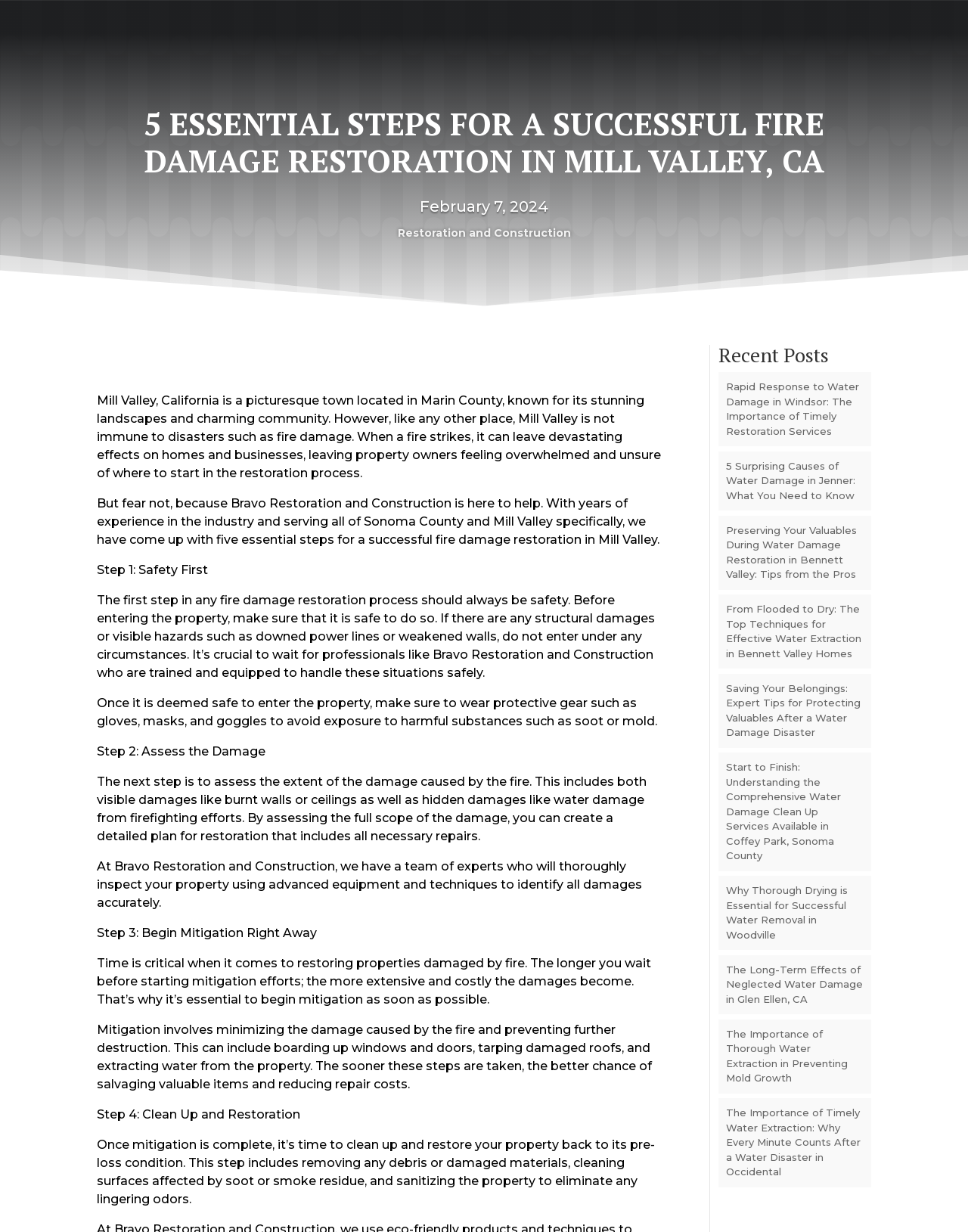Can you pinpoint the bounding box coordinates for the clickable element required for this instruction: "Read the article about 5 Essential Steps For A Successful Fire Damage Restoration In Mill Valley, CA"? The coordinates should be four float numbers between 0 and 1, i.e., [left, top, right, bottom].

[0.1, 0.085, 0.9, 0.152]